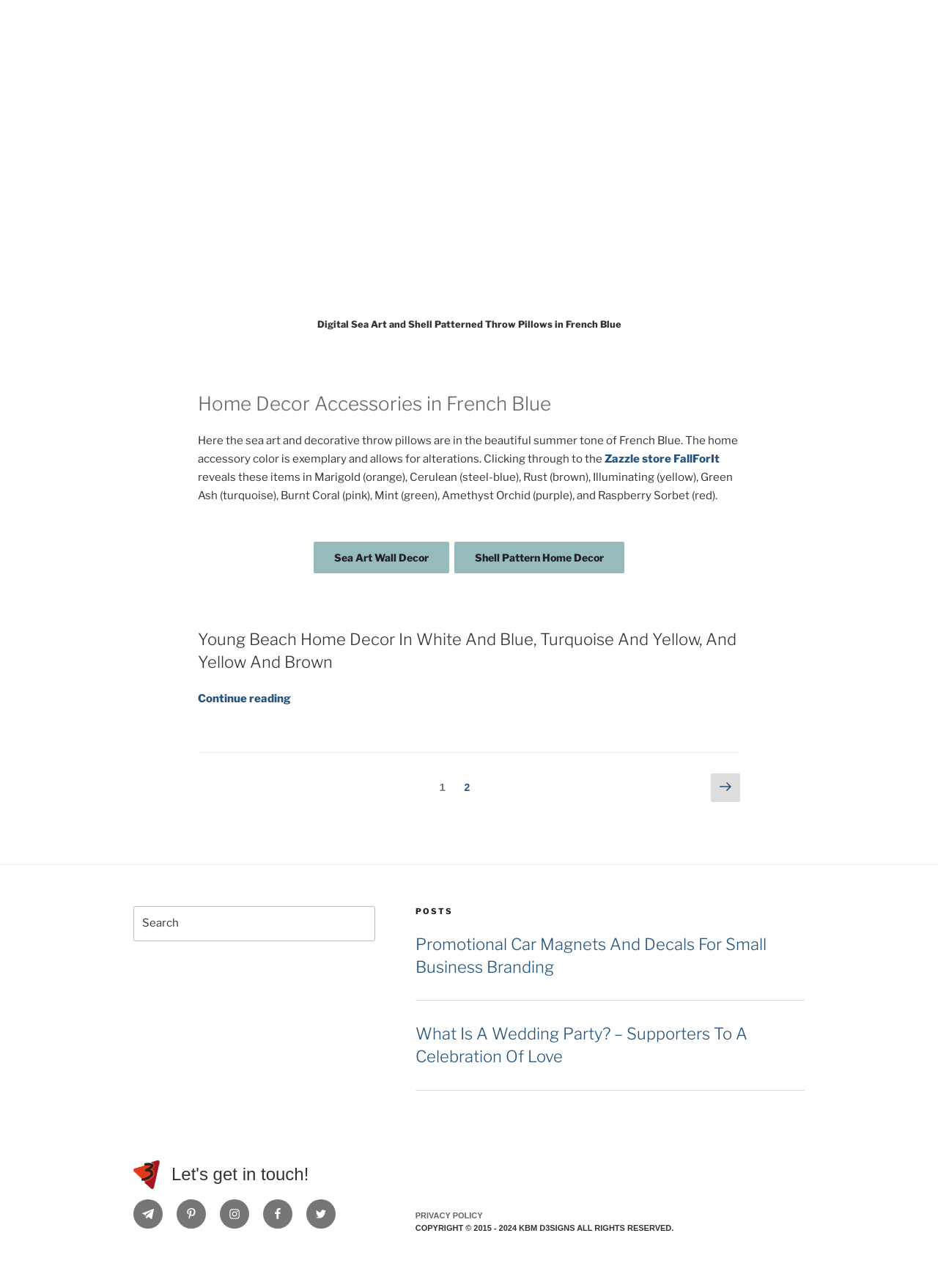Specify the bounding box coordinates for the region that must be clicked to perform the given instruction: "Click on the 'Next page' link".

[0.758, 0.6, 0.789, 0.623]